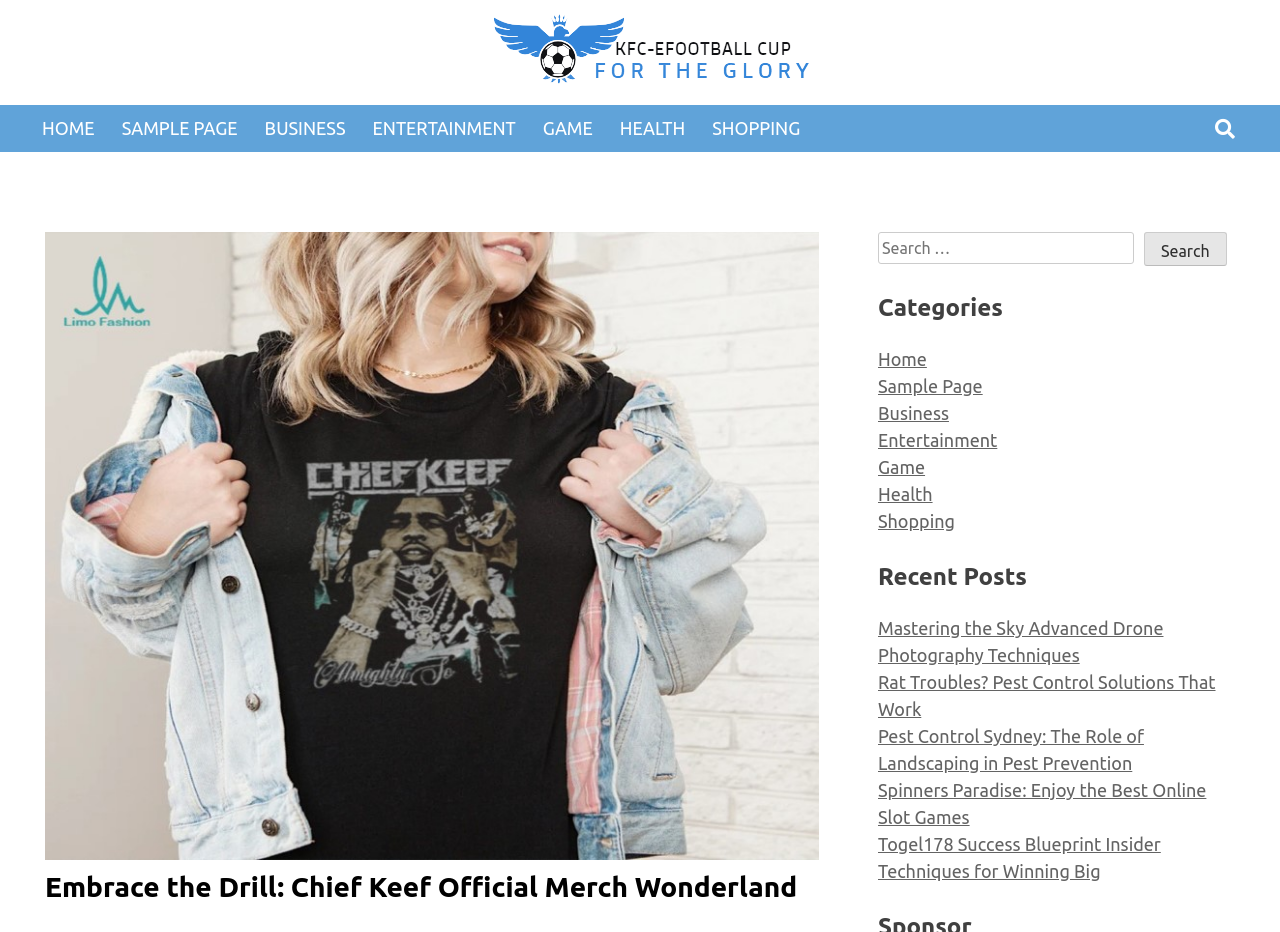Please identify the bounding box coordinates of the element's region that needs to be clicked to fulfill the following instruction: "Go to HOME page". The bounding box coordinates should consist of four float numbers between 0 and 1, i.e., [left, top, right, bottom].

[0.033, 0.127, 0.074, 0.148]